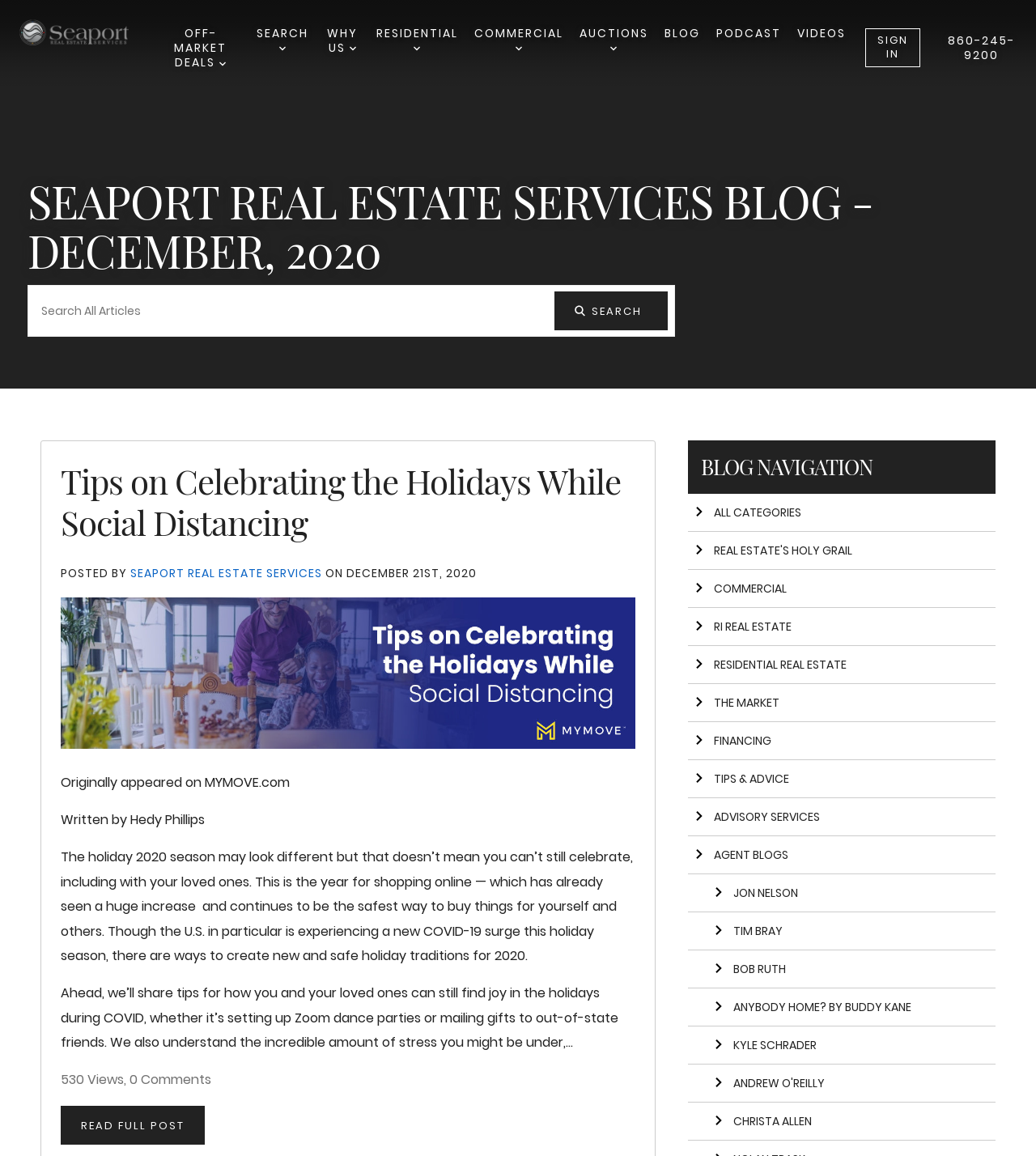Can you give a comprehensive explanation to the question given the content of the image?
What is the topic of the blog post?

I read the text of the blog post and found that it is about celebrating holidays during the COVID-19 pandemic, providing tips and advice on how to do so safely.